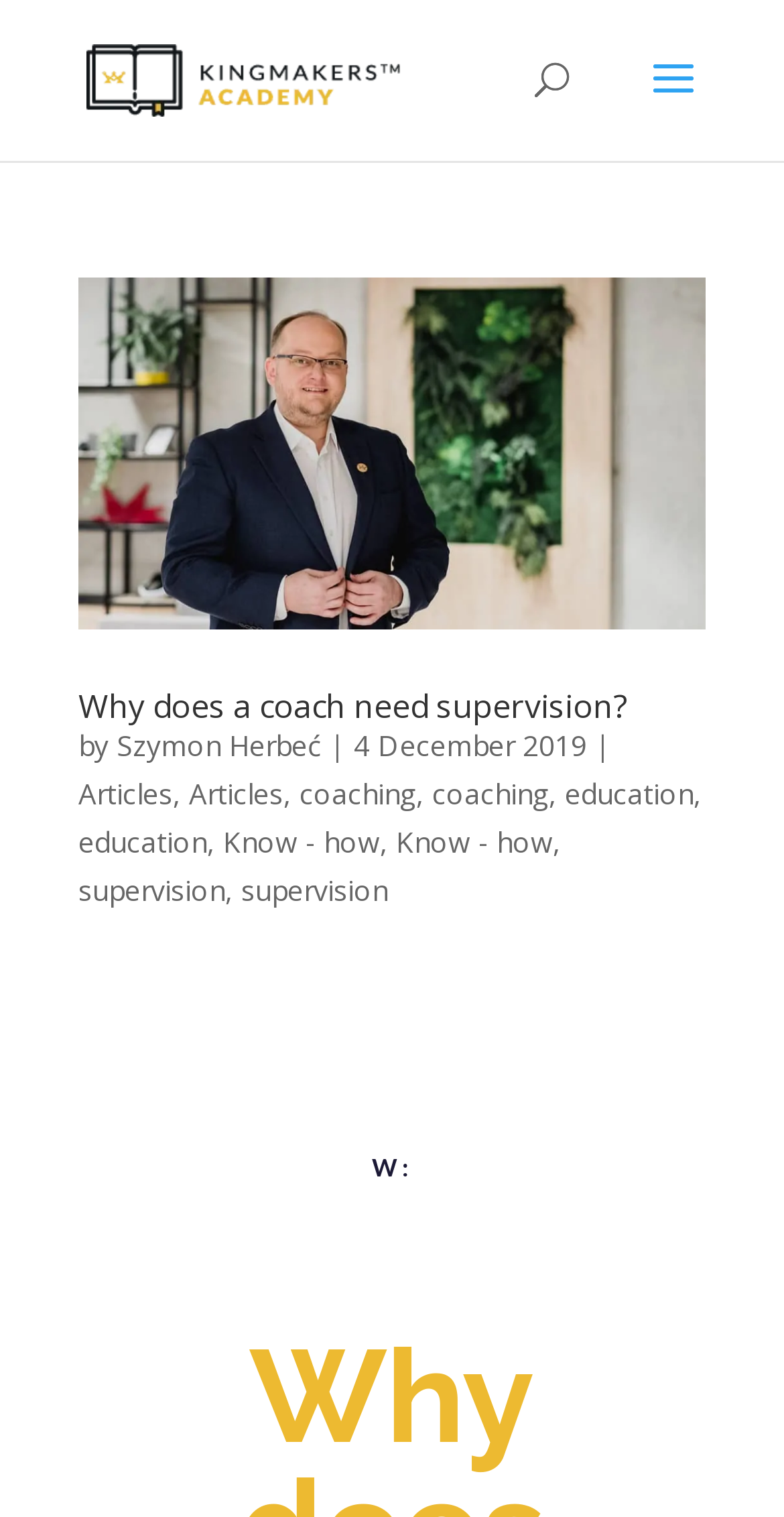Determine the bounding box coordinates of the clickable element to complete this instruction: "view articles". Provide the coordinates in the format of four float numbers between 0 and 1, [left, top, right, bottom].

[0.1, 0.511, 0.221, 0.536]